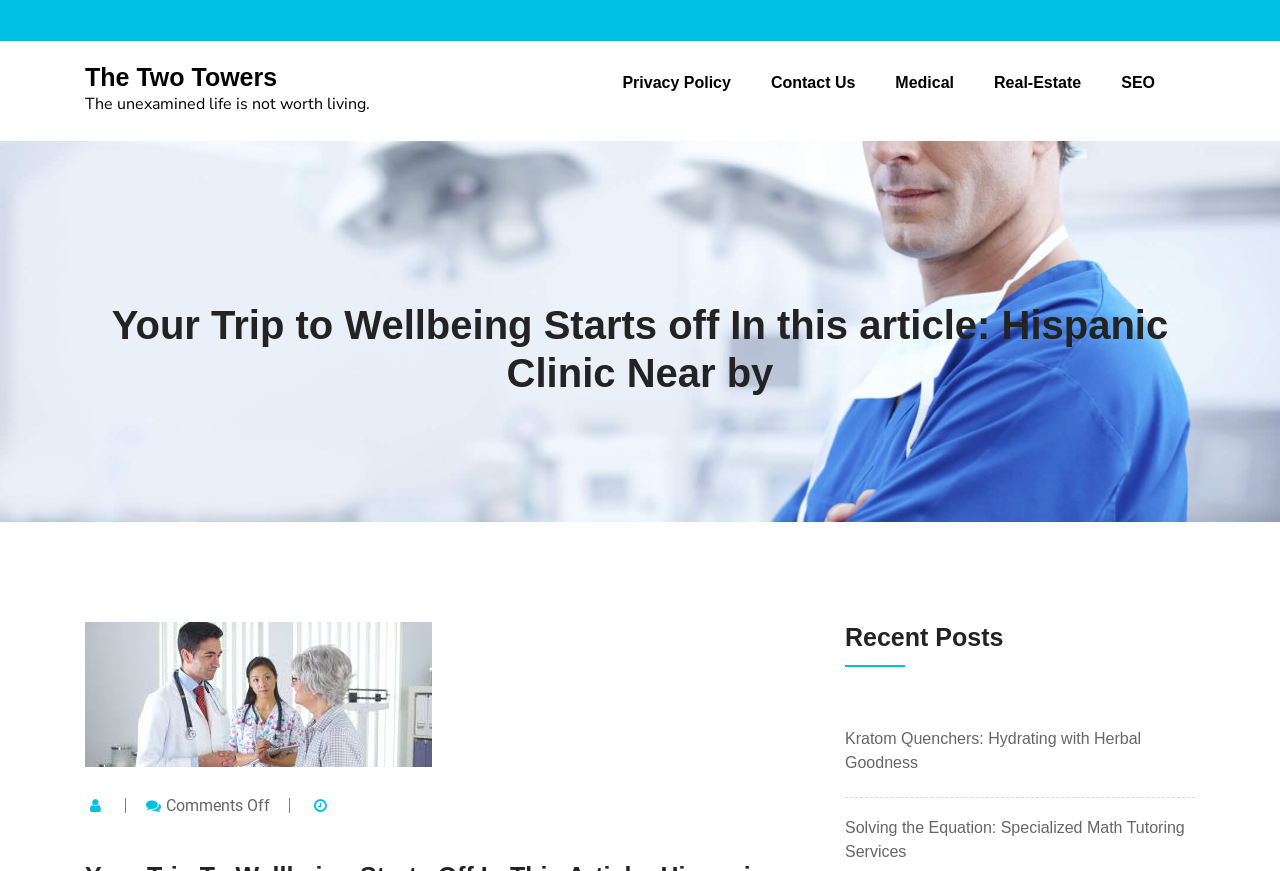Determine the bounding box coordinates of the clickable region to carry out the instruction: "visit The Two Towers".

[0.066, 0.071, 0.289, 0.133]